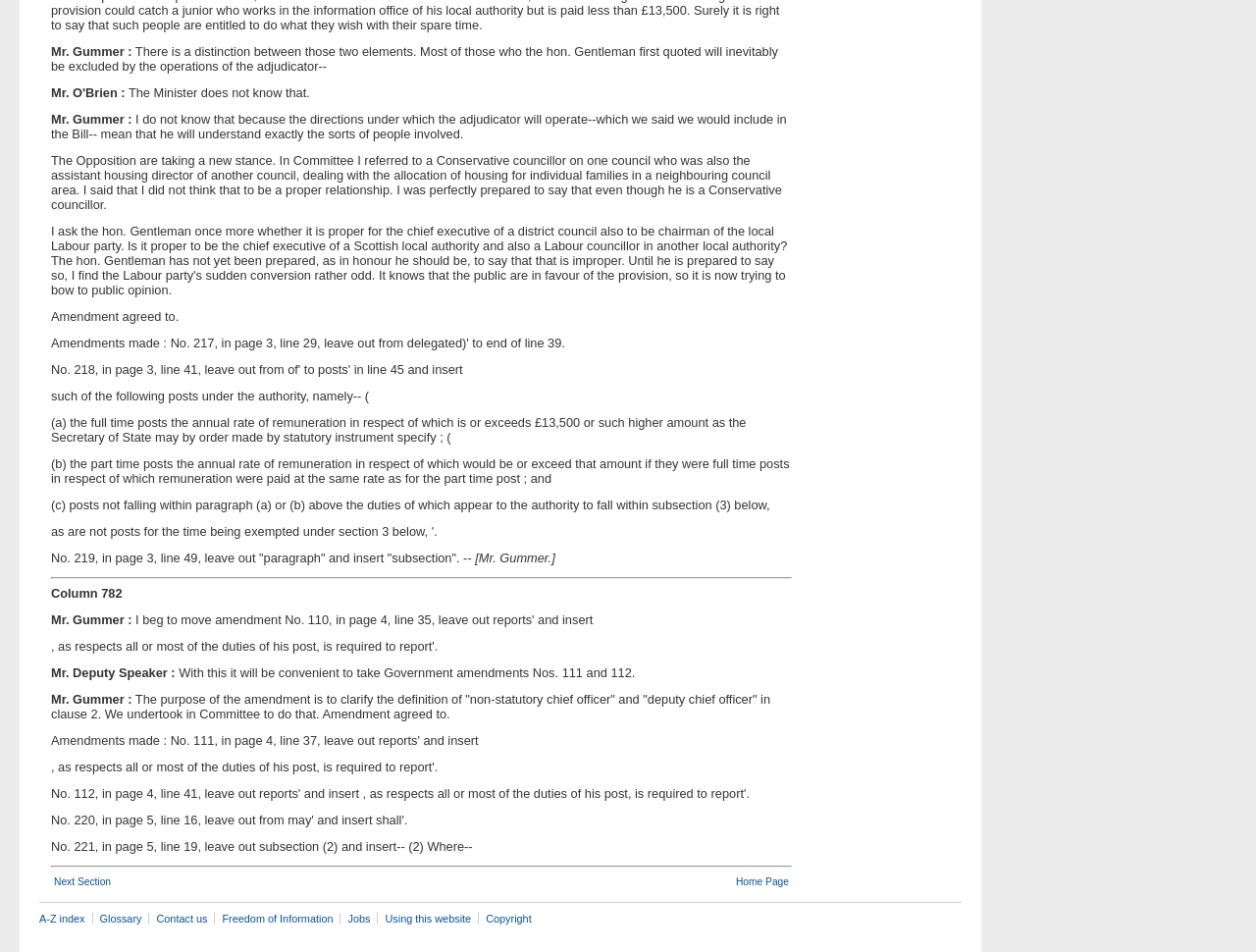What is the purpose of Amendment No. 221?
Refer to the image and provide a detailed answer to the question.

According to the webpage, Amendment No. 221 is intended to clarify the definition of 'non-statutory chief officer' and 'deputy chief officer' in clause 2.